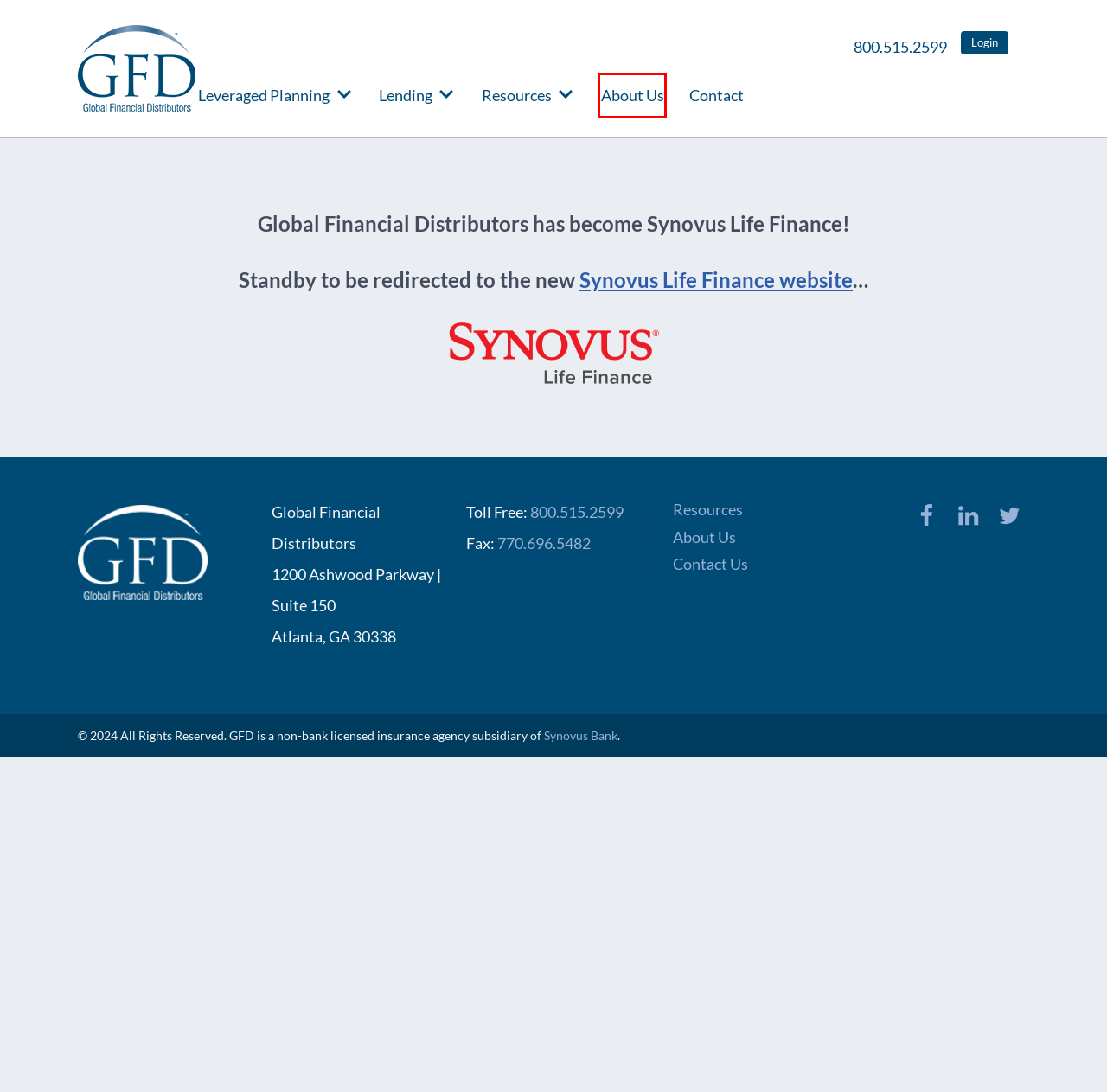You have been given a screenshot of a webpage, where a red bounding box surrounds a UI element. Identify the best matching webpage description for the page that loads after the element in the bounding box is clicked. Options include:
A. Contact Us - Global Financial Distibutors
B. Calendar - Global Financial Distibutors
C. Gateway Login - Global Financial Distibutors
D. Premium Financing - Global Financial Distibutors
E. Synovus Life Finance
F. Top 10 Reasons - Global Financial Distibutors
G. About Us - Global Financial Distibutors
H. Home - Global Financial Distibutors

G